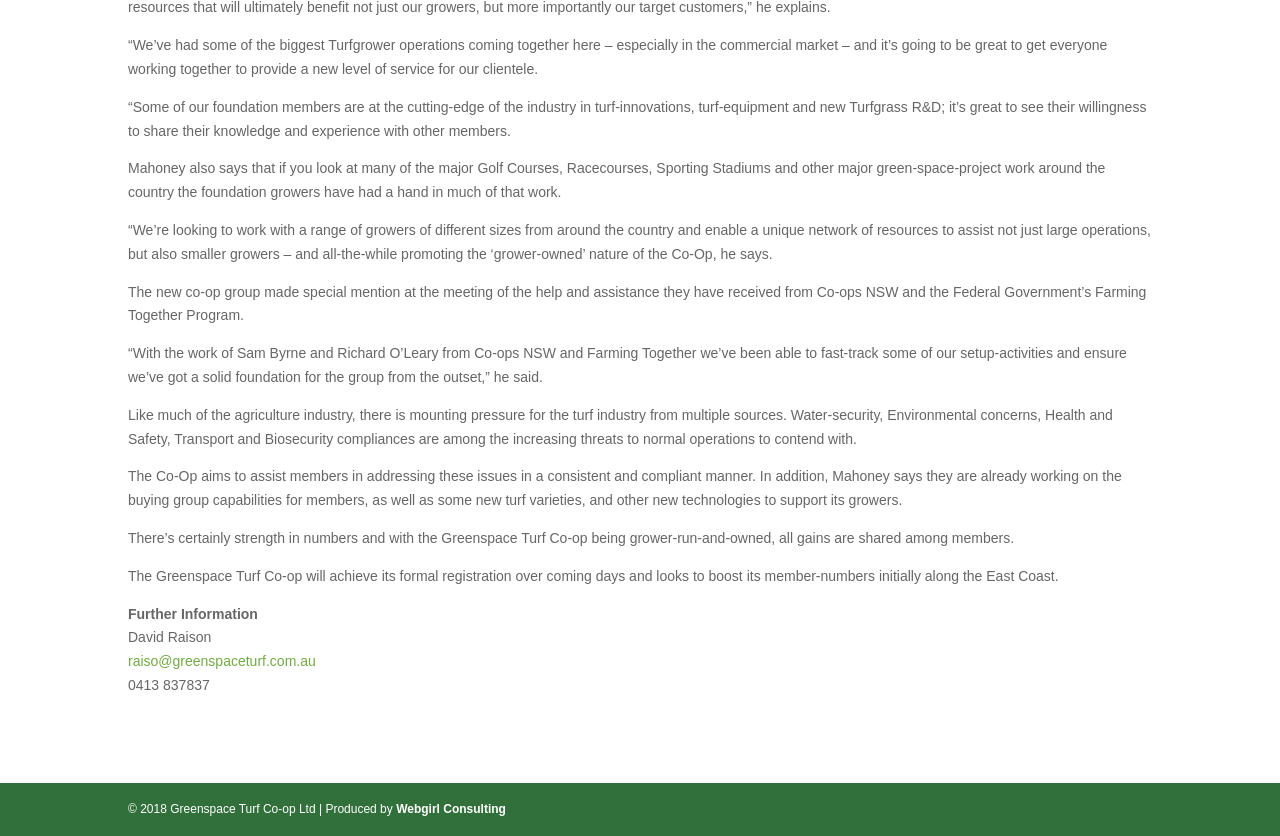Please answer the following question using a single word or phrase: 
Who can be contacted for further information?

David Raison